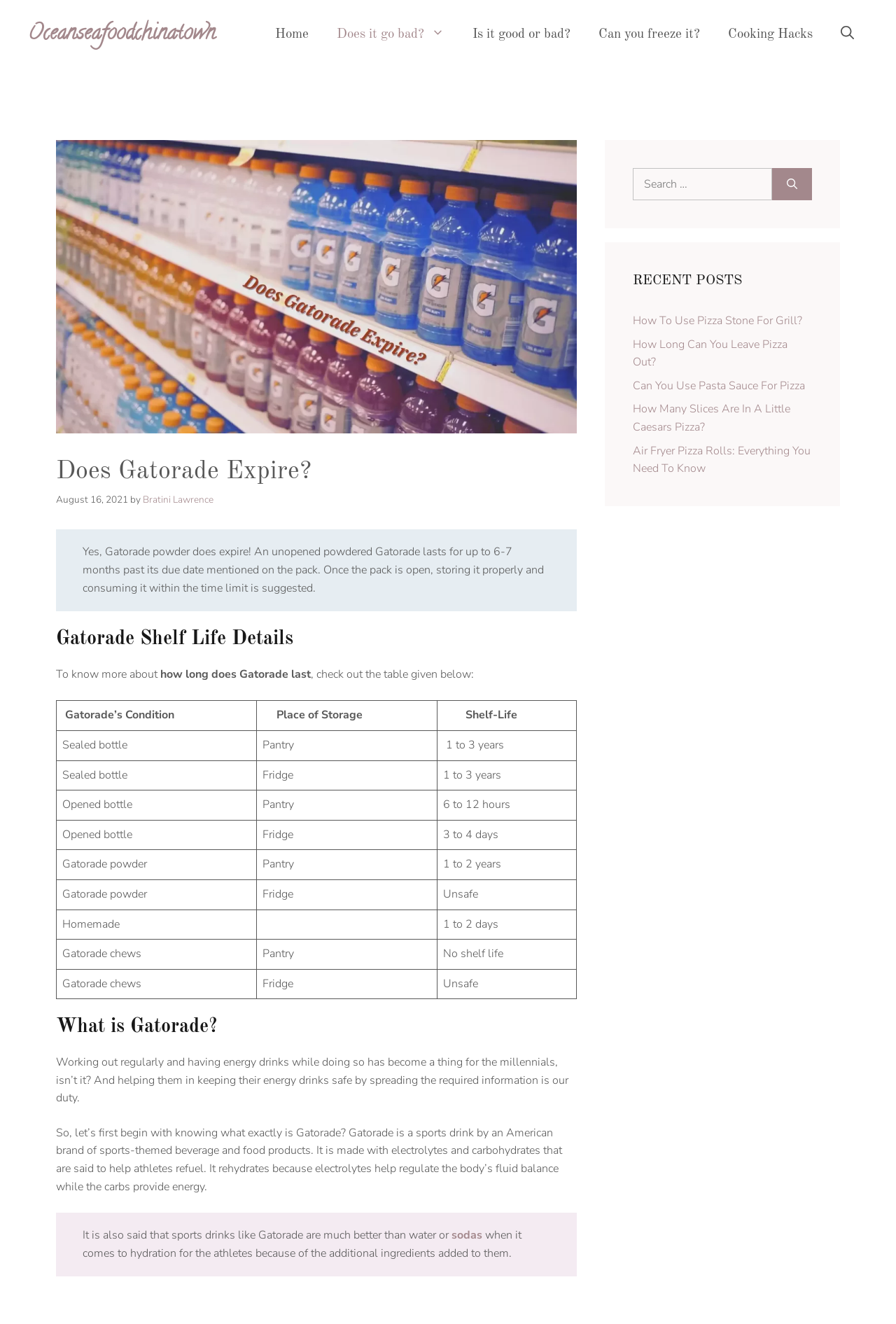Identify the bounding box coordinates of the section that should be clicked to achieve the task described: "Click the 'Home' link".

[0.291, 0.011, 0.36, 0.042]